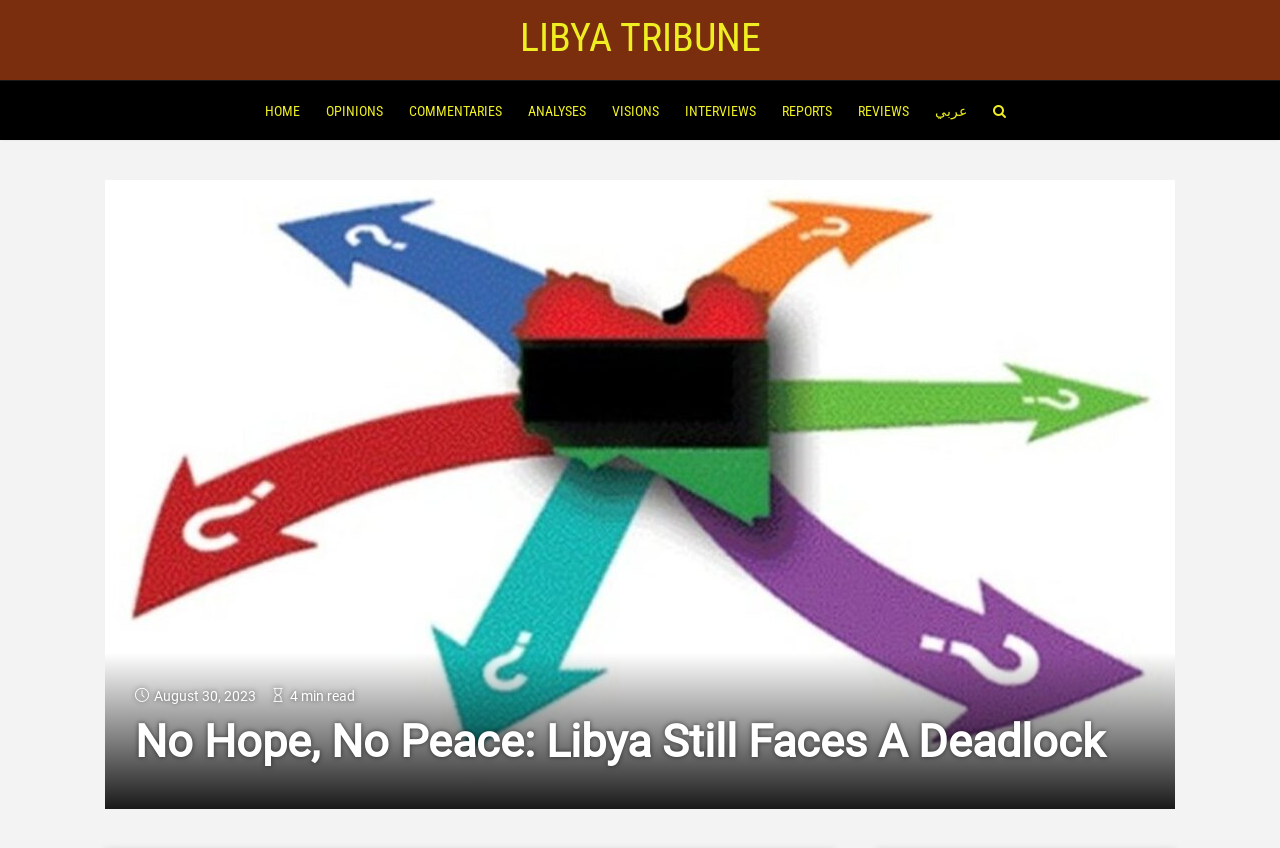Using the given description, provide the bounding box coordinates formatted as (top-left x, top-left y, bottom-right x, bottom-right y), with all values being floating point numbers between 0 and 1. Description: Home

[0.204, 0.096, 0.236, 0.166]